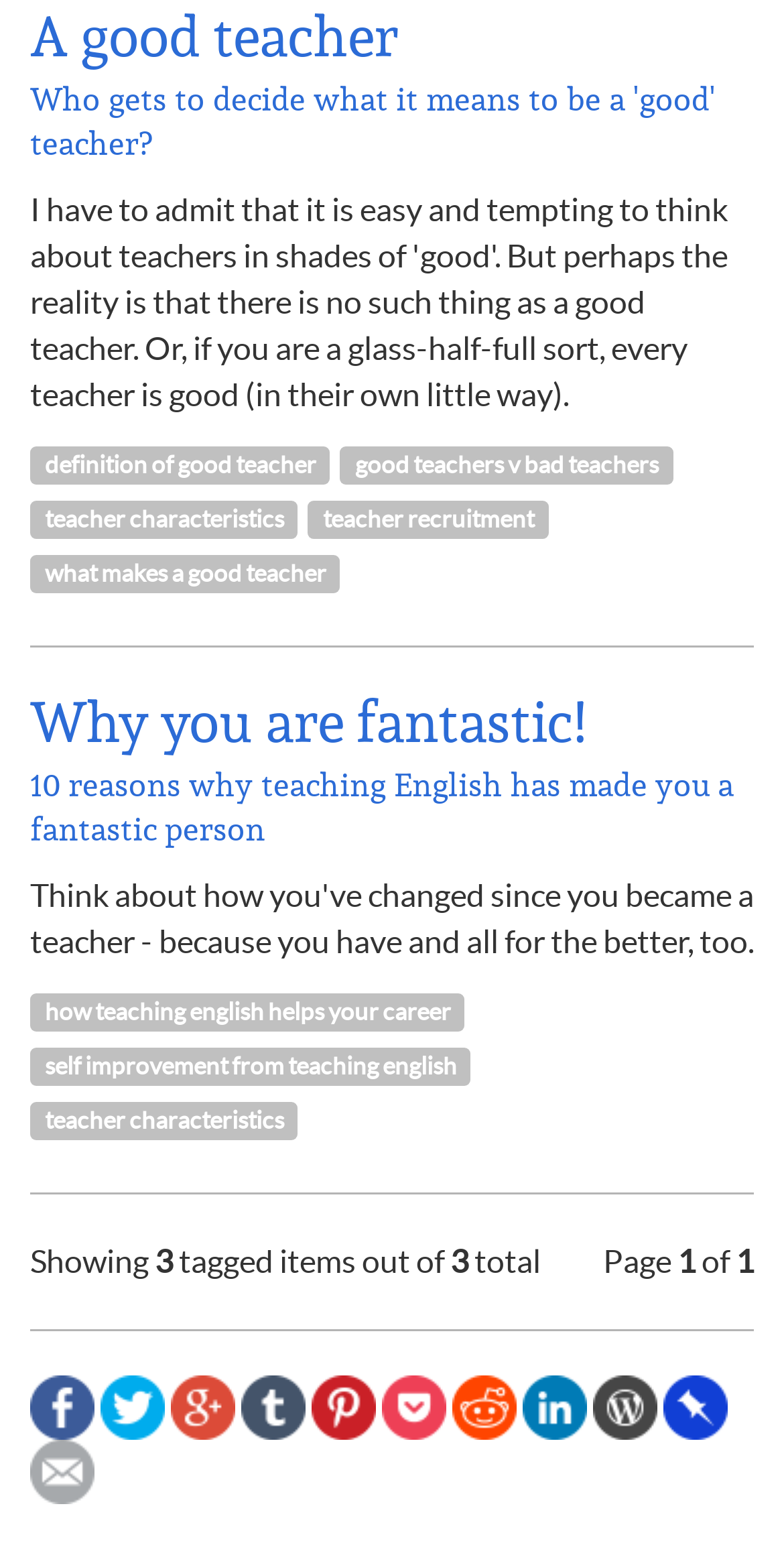From the webpage screenshot, predict the bounding box coordinates (top-left x, top-left y, bottom-right x, bottom-right y) for the UI element described here: teacher characteristics

[0.038, 0.325, 0.38, 0.349]